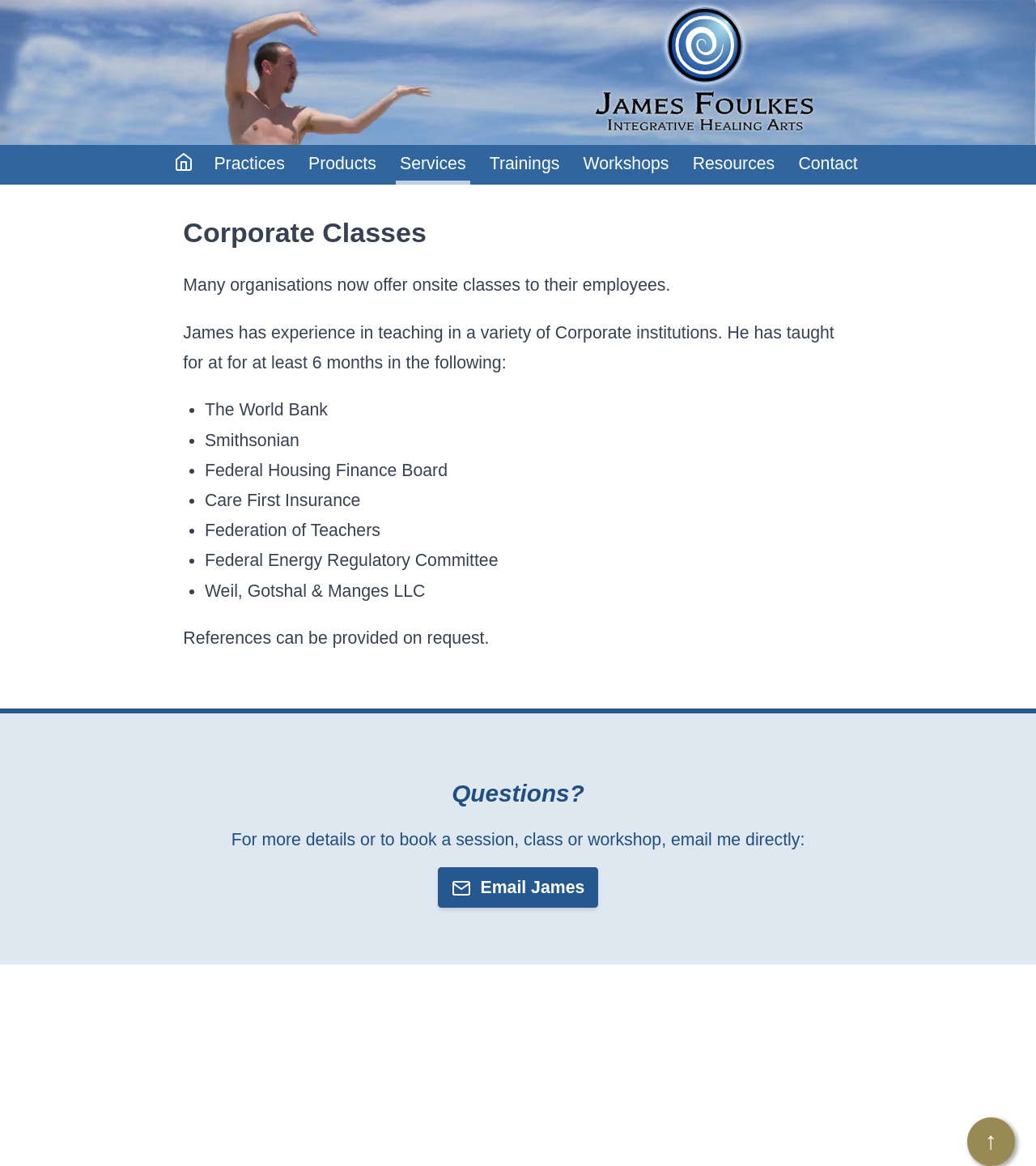Given the element description Contact, predict the bounding box coordinates for the UI element in the webpage screenshot. The format should be (top-left x, top-left y, bottom-right x, bottom-right y), and the values should be between 0 and 1.

[0.767, 0.127, 0.832, 0.155]